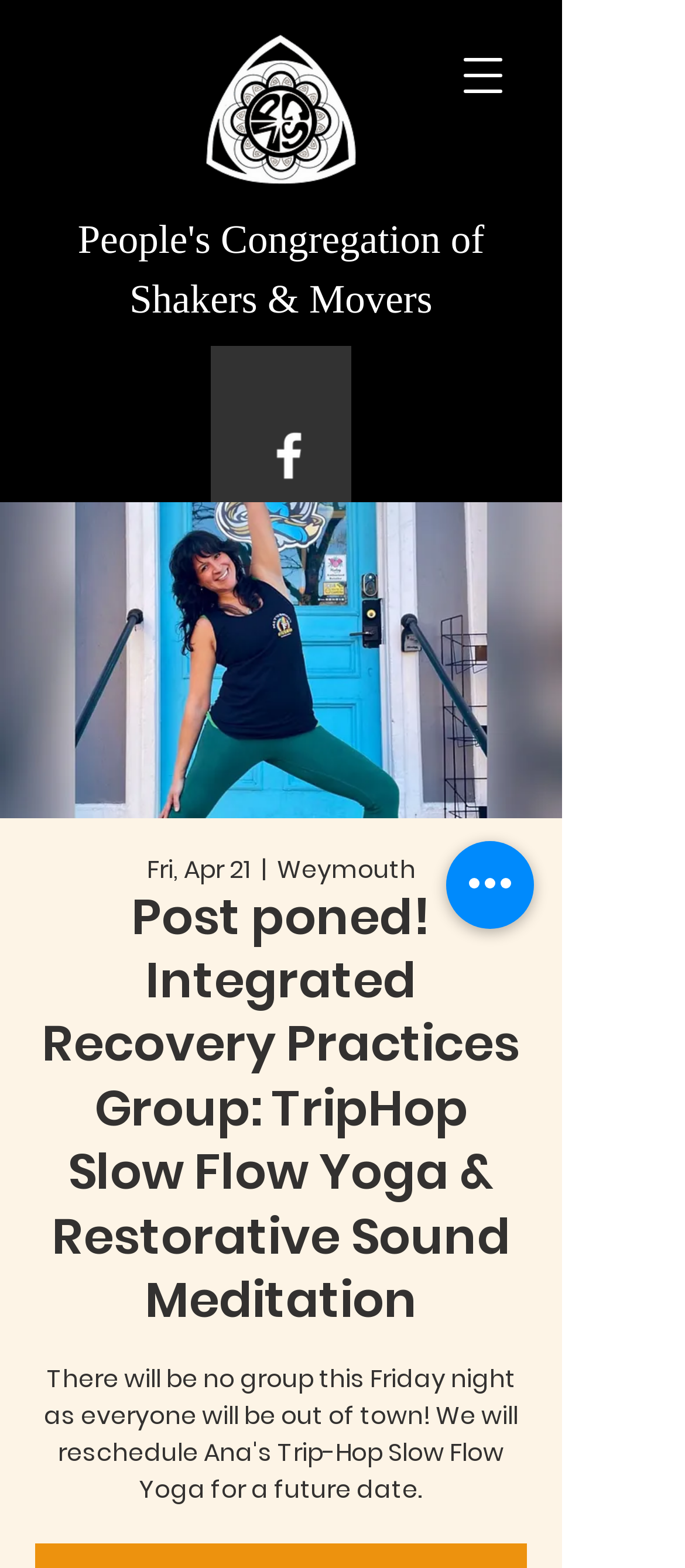Detail the various sections and features present on the webpage.

The webpage appears to be an event page for a yoga and meditation group. At the top left, there is a heading that reads "People's Congregation of Shakers & Movers". Below this heading, there is an image with a caption "_edited.png". 

To the right of the image, there is a button labeled "Open navigation menu". Above this button, there is a social bar with a link to Facebook, represented by a white Facebook icon. 

The main content of the page is a post about an event that has been postponed. The post has a heading that reads "Post poned! Integrated Recovery Practices Group: TripHop Slow Flow Yoga & Restorative Sound Meditation". Below this heading, there are three lines of text: "Fri, Apr 21", "|", and "Weymouth". 

At the bottom right, there is a button labeled "Quick actions". The meta description suggests that the event, Ana's Trip-Hop Slow Flow Yoga, has been rescheduled for a future date due to everyone being out of town on the original date.